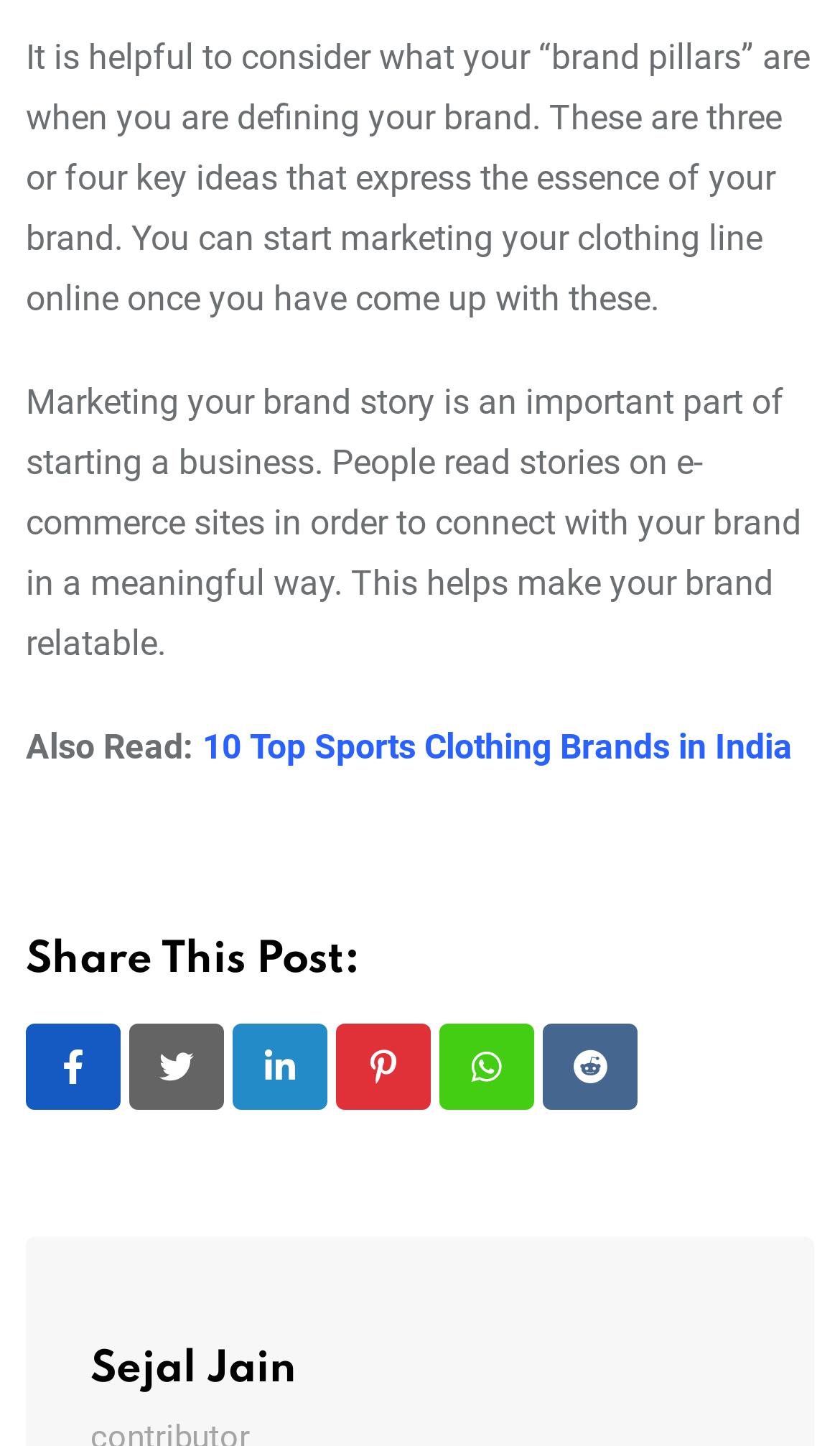What is the purpose of marketing a brand story?
Observe the image and answer the question with a one-word or short phrase response.

To connect with customers